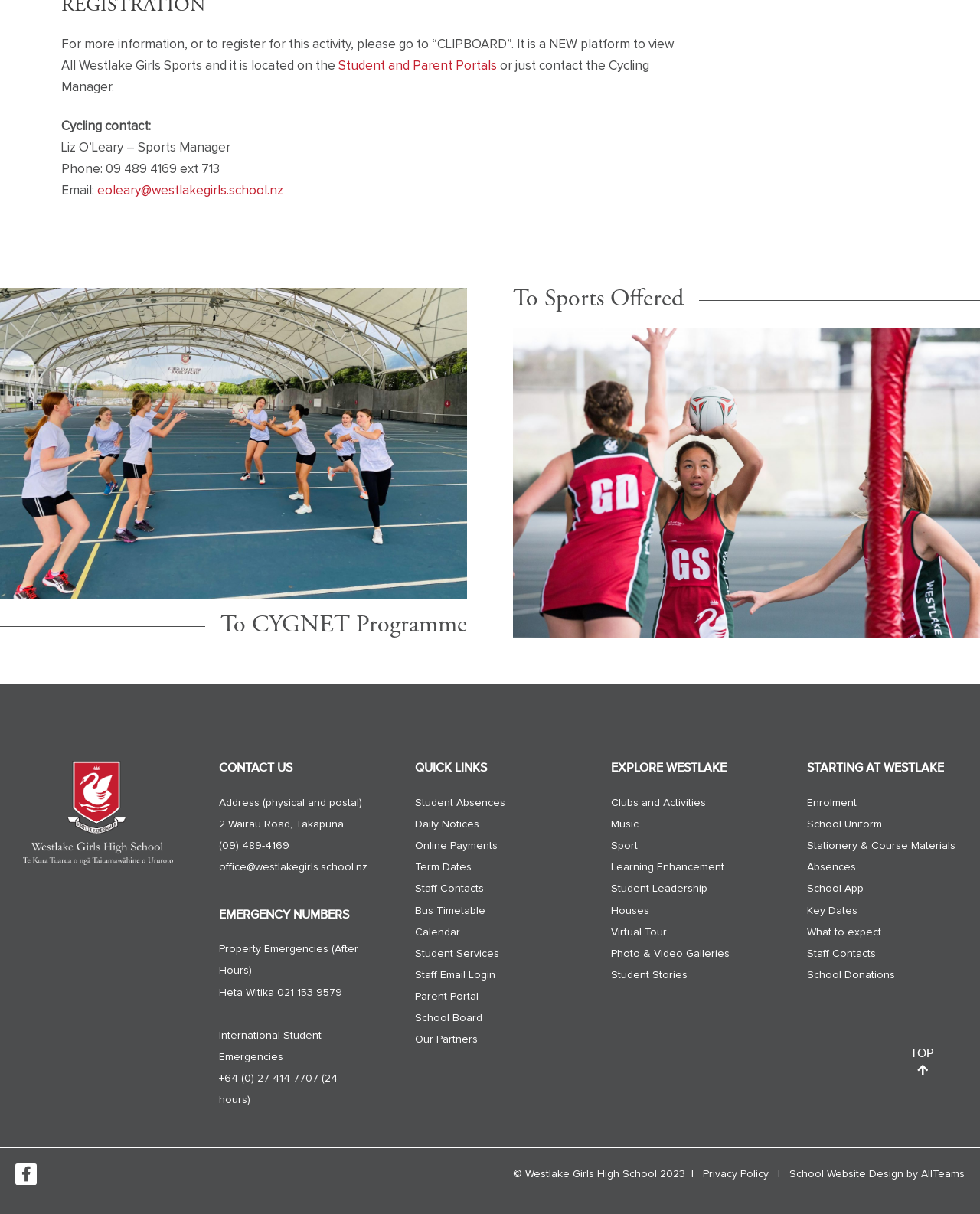Show the bounding box coordinates of the region that should be clicked to follow the instruction: "view sports offered."

[0.523, 0.237, 0.713, 0.257]